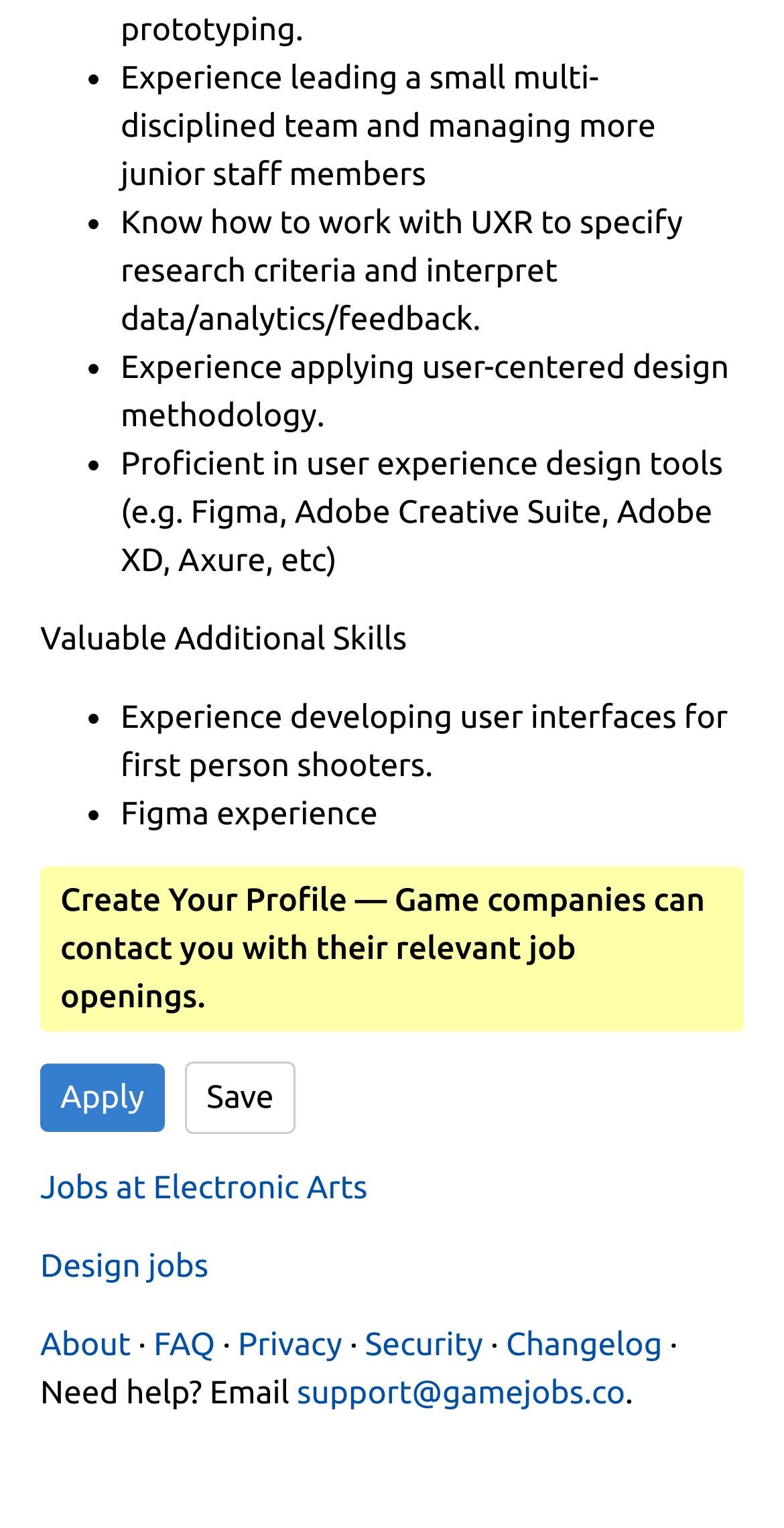What is the company associated with this job?
Answer the question with a detailed and thorough explanation.

The link 'Jobs at Electronic Arts' at the bottom of the webpage suggests that the job is associated with Electronic Arts, a well-known game development company.